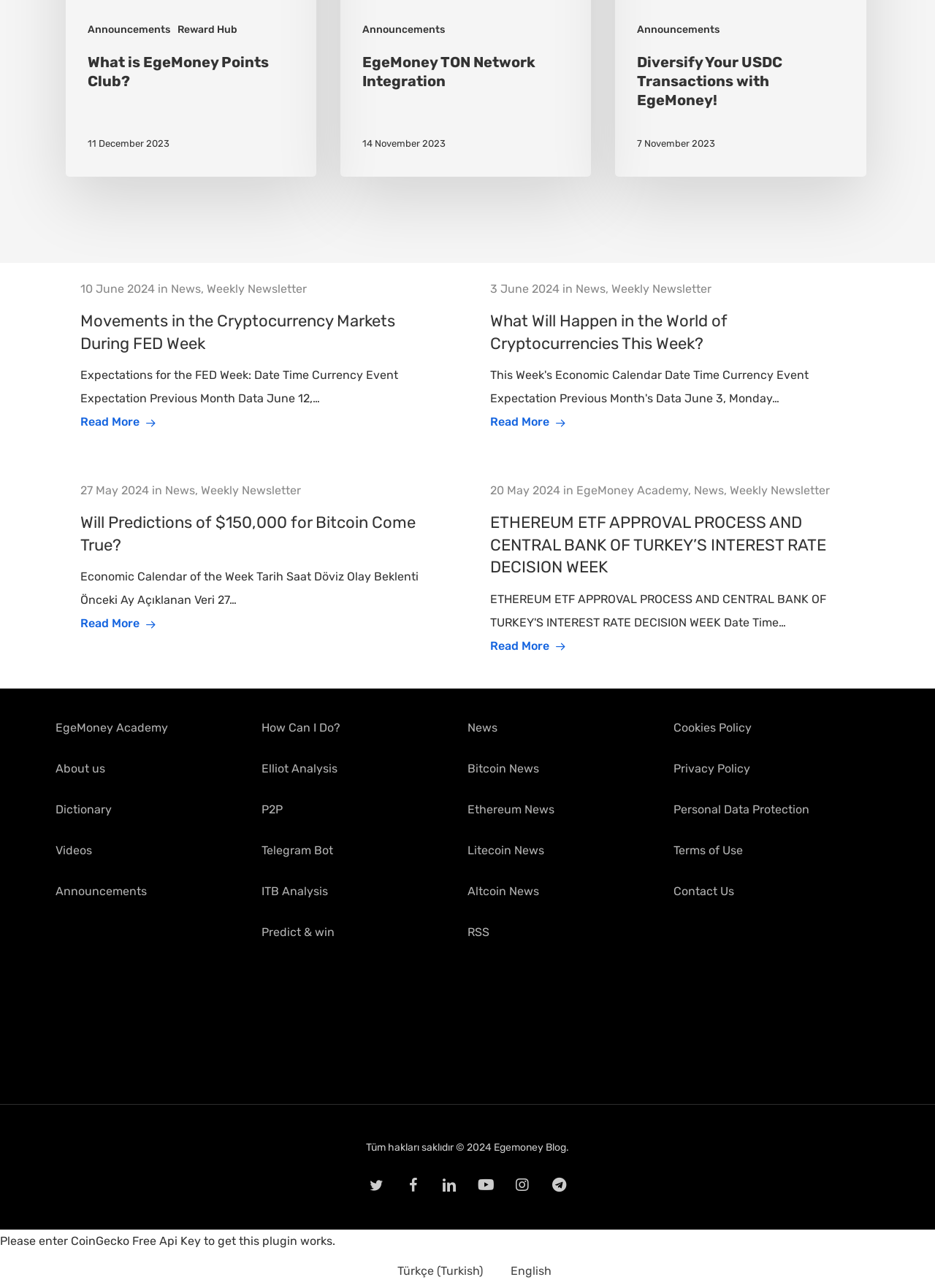What is the category of the 'Will Predictions of $150,000 for Bitcoin Come True?' article?
From the image, respond with a single word or phrase.

News